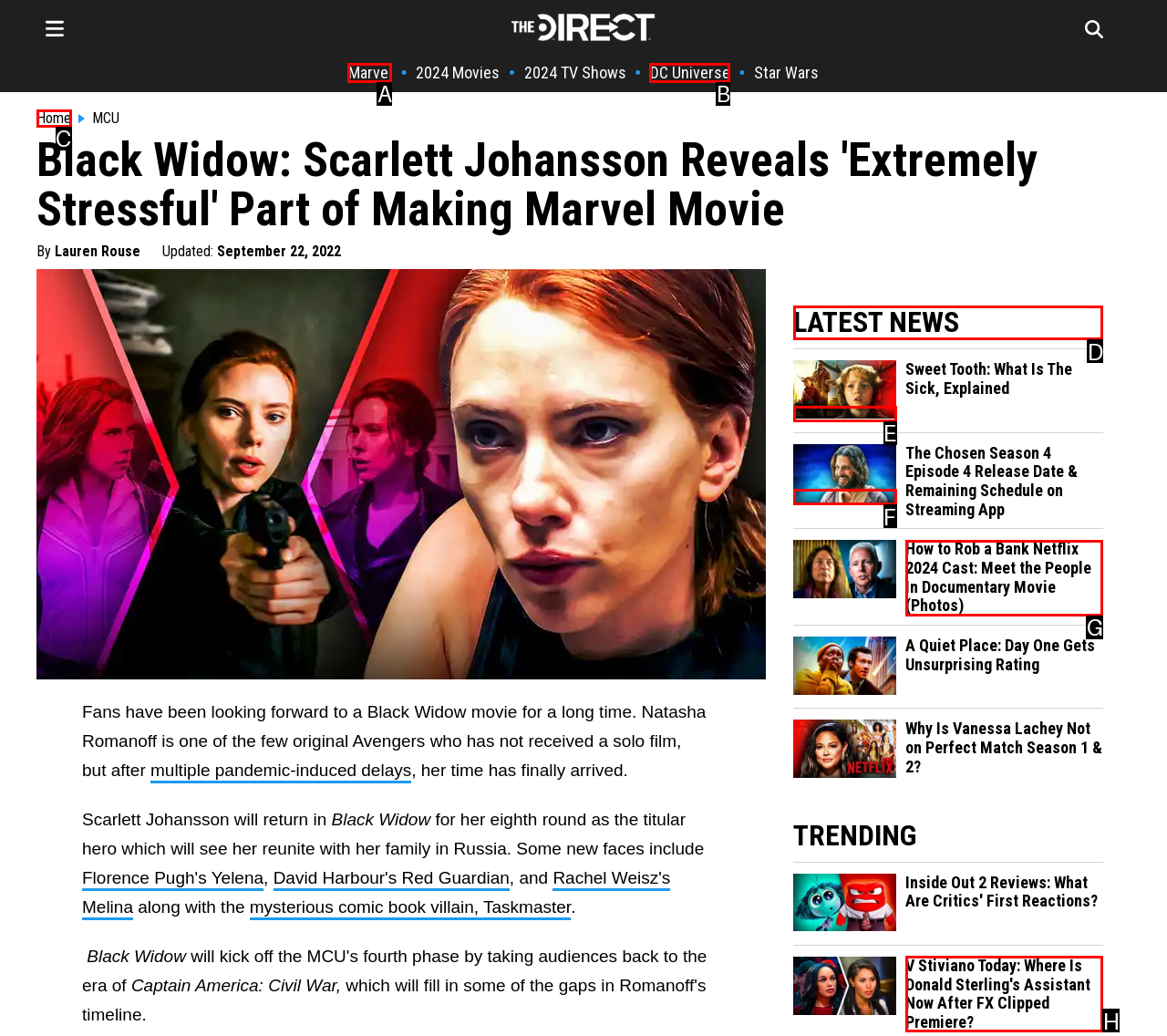For the task: View the latest news, specify the letter of the option that should be clicked. Answer with the letter only.

D